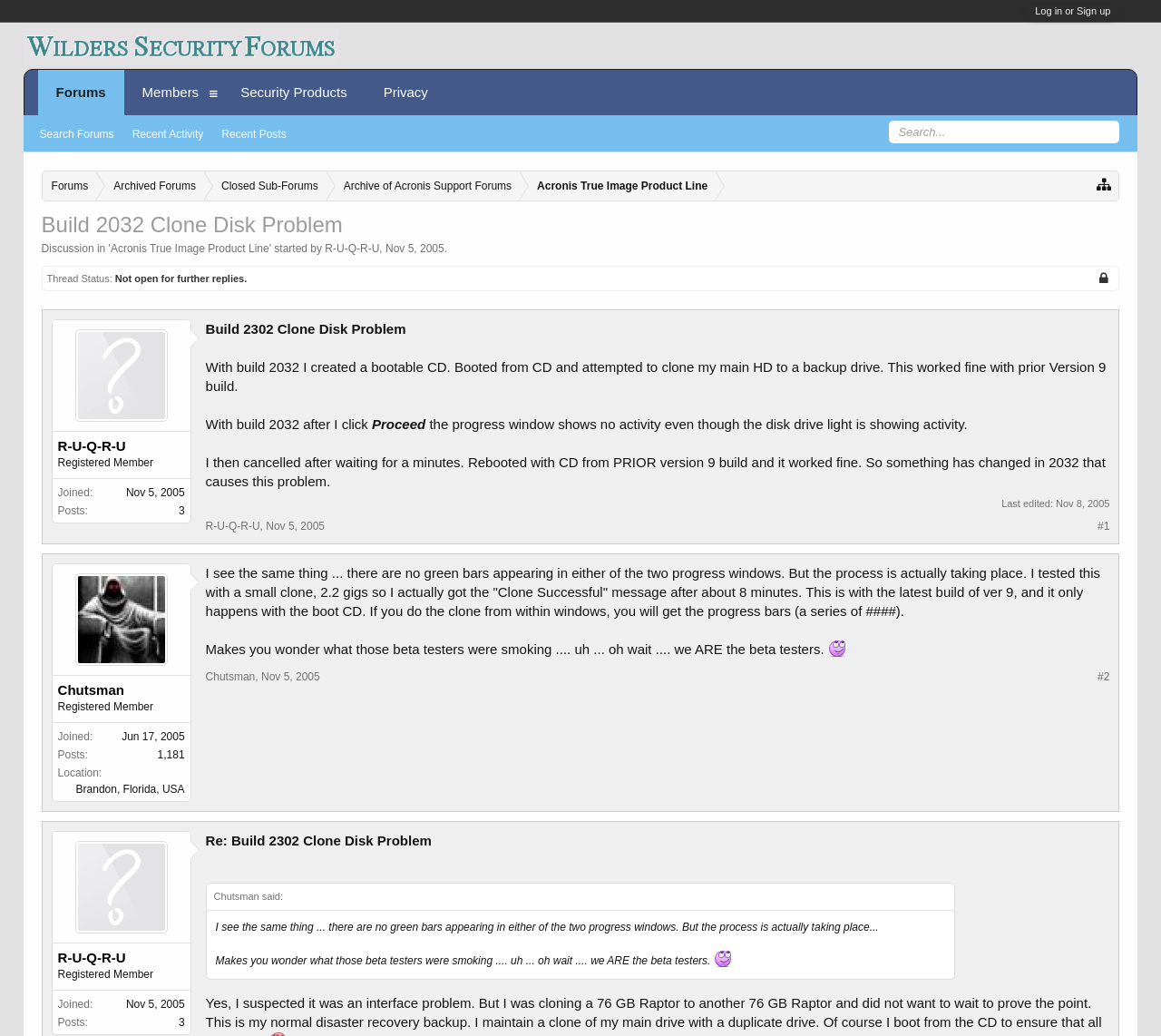Analyze the image and give a detailed response to the question:
What is the title of the thread?

I found the thread title by looking at the top of the webpage, where the thread information is displayed. The thread title is mentioned in a large font size.